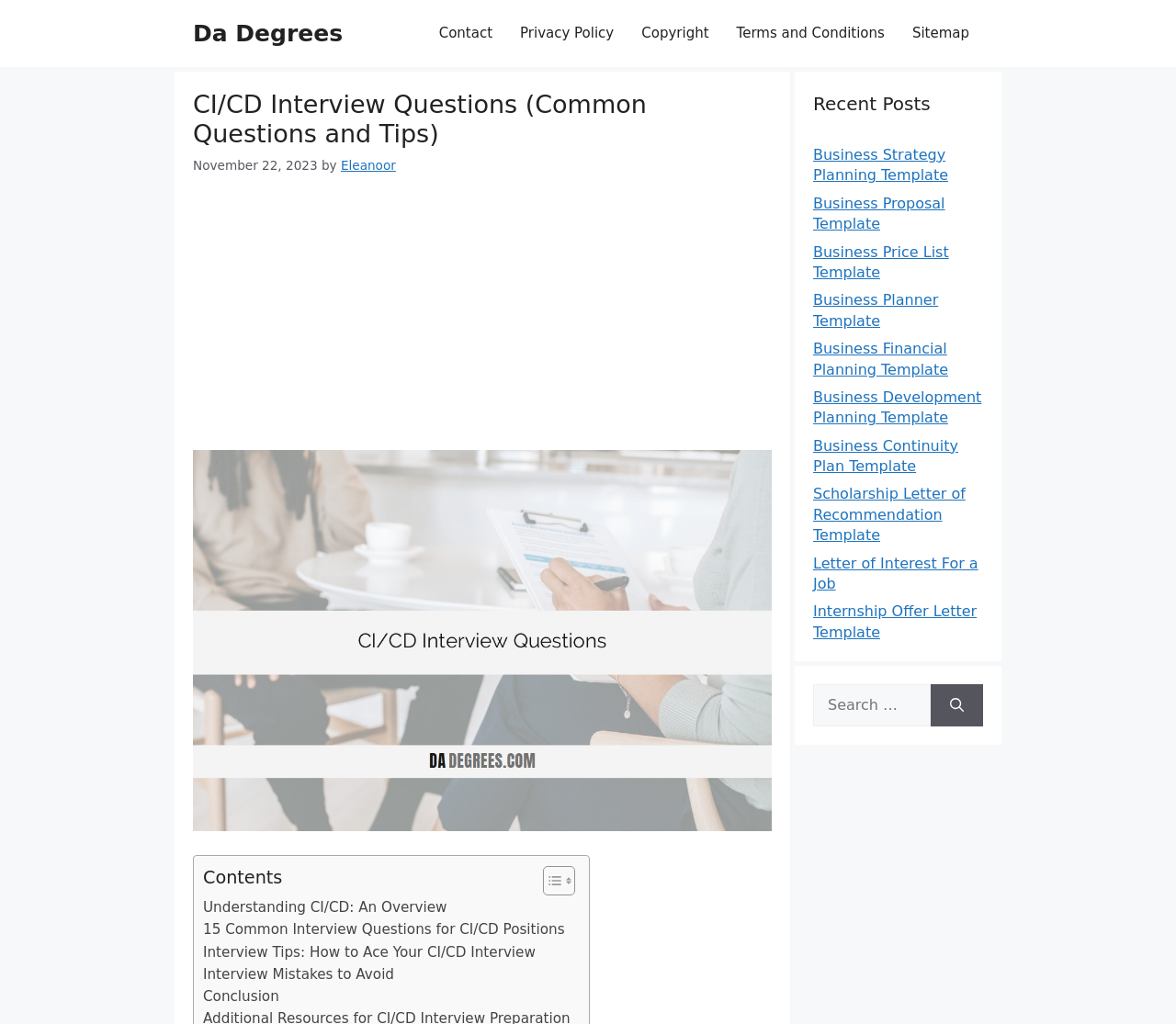Locate the UI element described by Scholarship Letter of Recommendation Template and provide its bounding box coordinates. Use the format (top-left x, top-left y, bottom-right x, bottom-right y) with all values as floating point numbers between 0 and 1.

[0.691, 0.474, 0.821, 0.531]